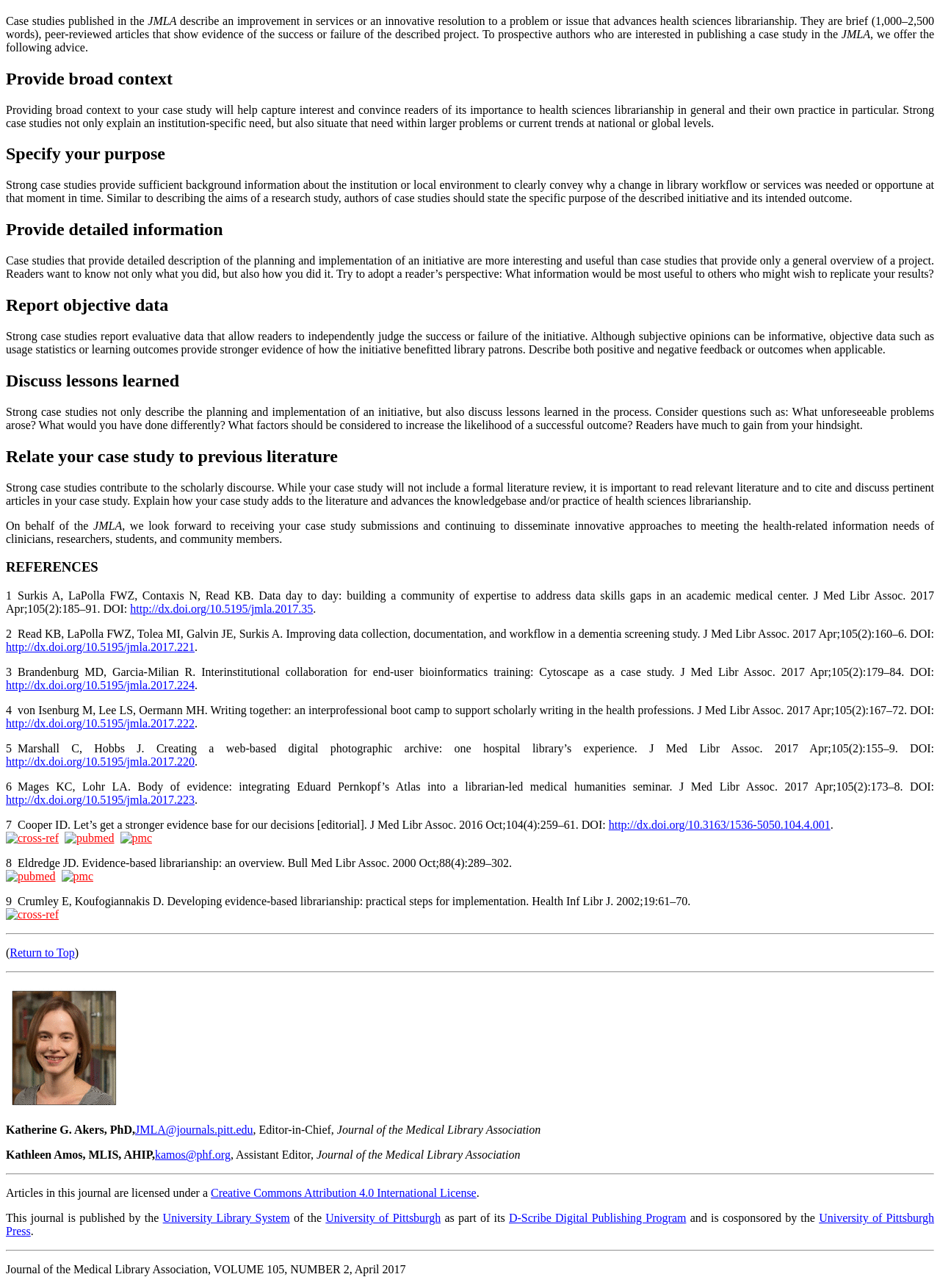What license are articles in this journal published under?
Answer with a single word or phrase by referring to the visual content.

Creative Commons Attribution 4.0 International License